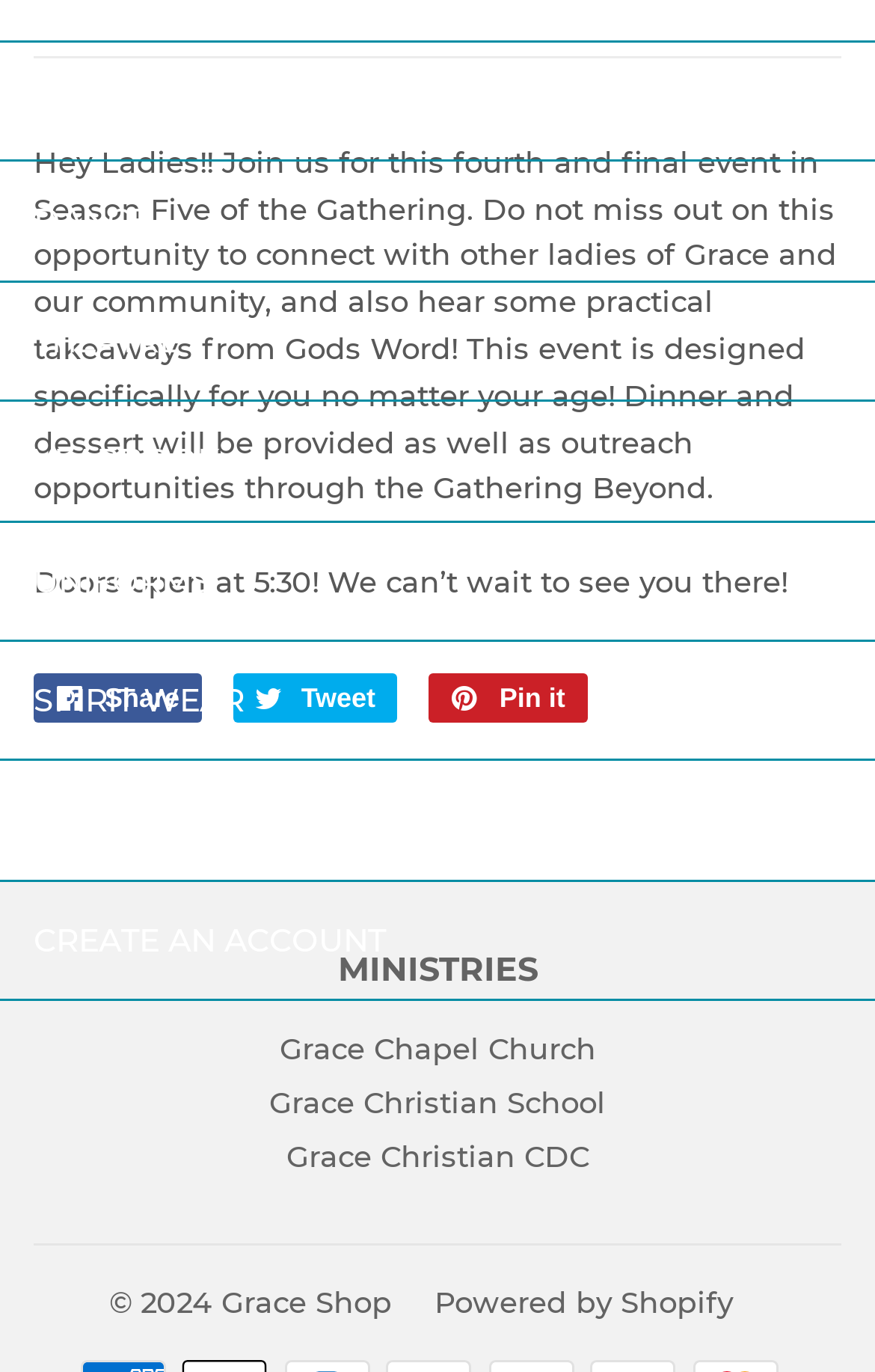Provide a brief response using a word or short phrase to this question:
What is the event mentioned in the webpage?

Gathering